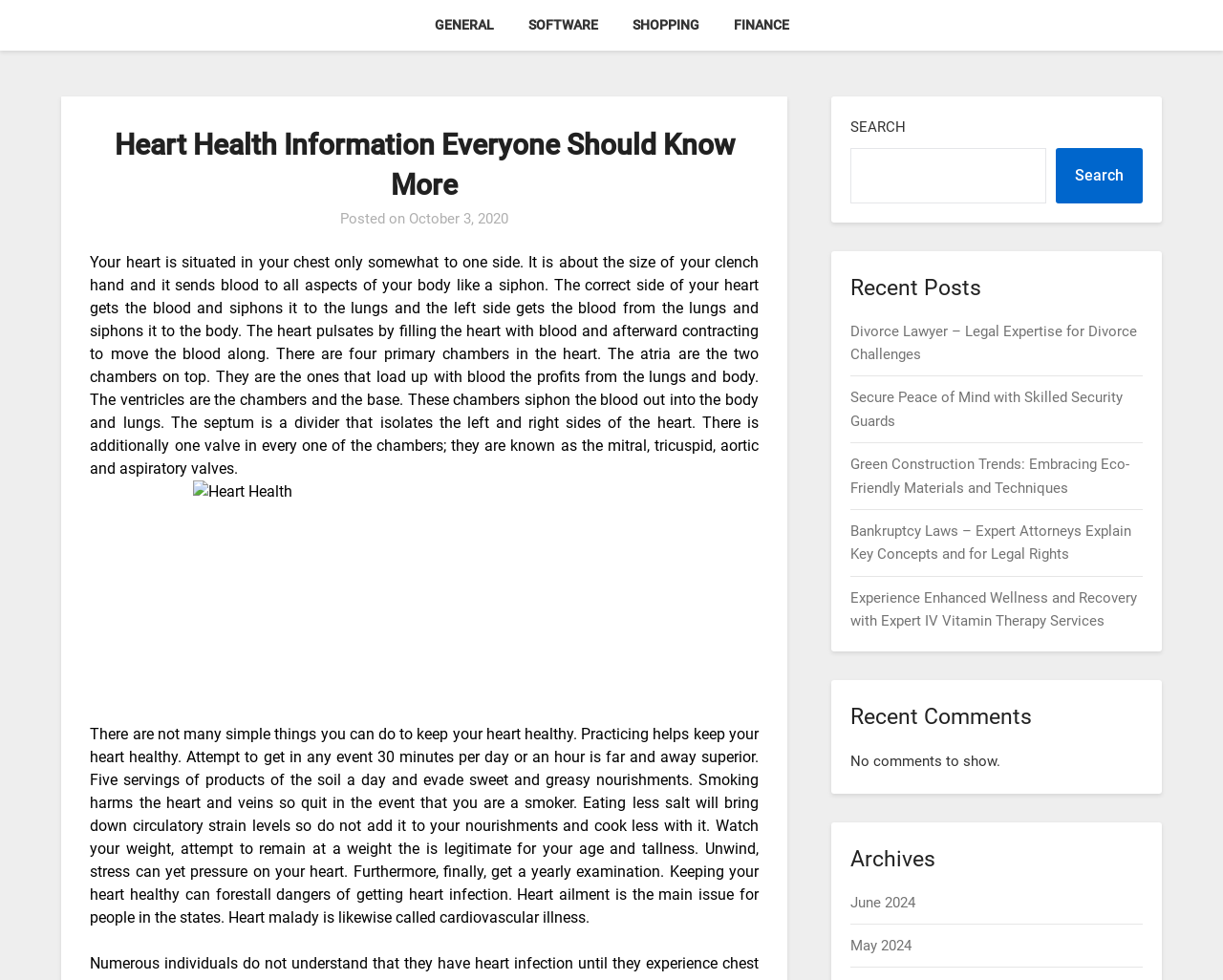Find and generate the main title of the webpage.

Heart Health Information Everyone Should Know More